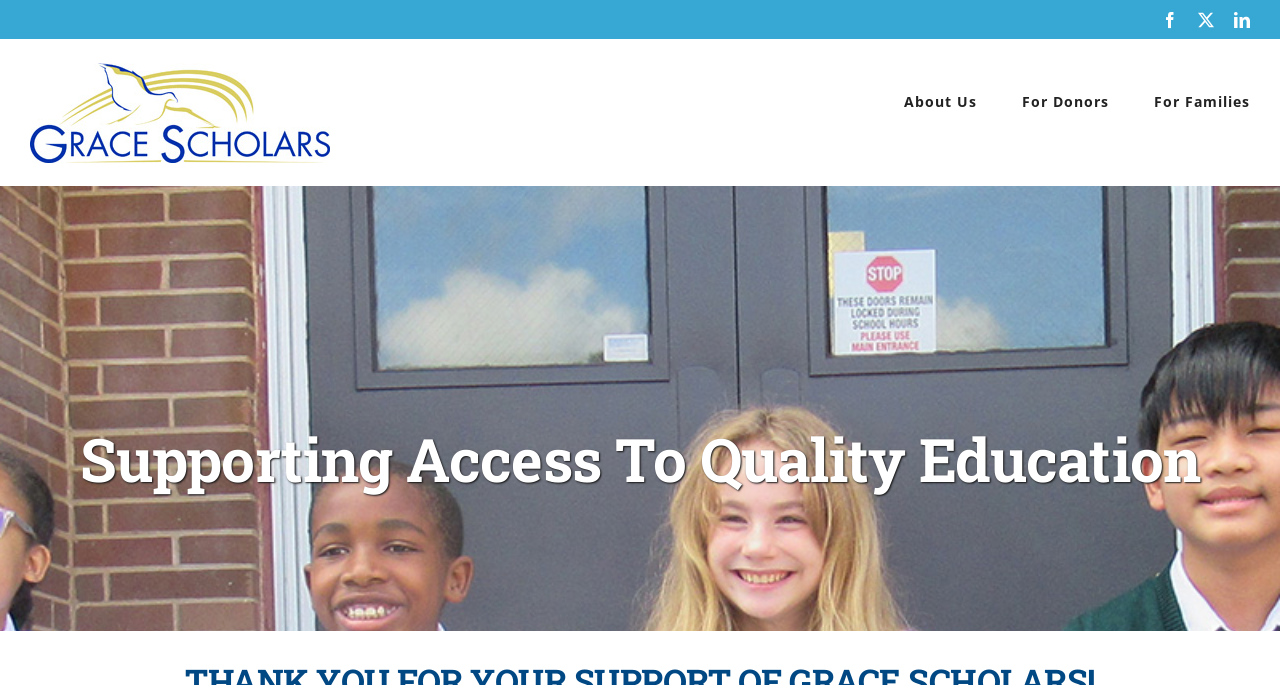Provide an in-depth caption for the contents of the webpage.

The webpage is about Grace Scholars, an organization that provides opportunities for students and donors. At the top right corner, there are three social media links: Facebook, a close button, and LinkedIn. On the top left, there is a Grace Scholars logo, which is also an image. Below the logo, there is a main menu navigation bar with three links: About Us, For Donors, and For Families.

Below the navigation bar, there is a heading that reads "Supporting Access To Quality Education". The meta description mentions a thank you message for supporting Grace Scholars, and provides information about the 2025 Tax Credit registration opening on July 1, 2024, and a 2024 Tax Credit update.